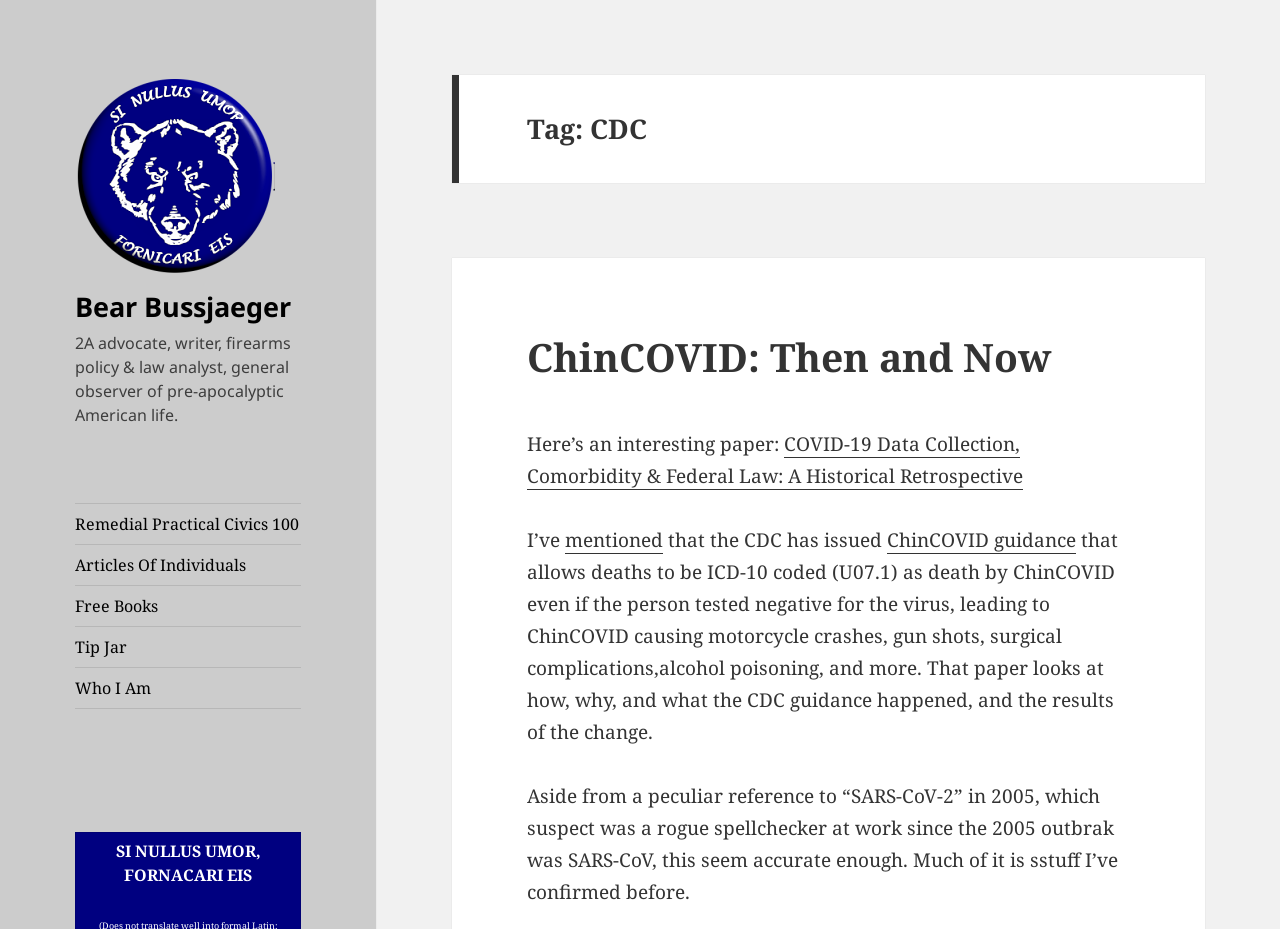Please find the bounding box coordinates of the element's region to be clicked to carry out this instruction: "Learn more about Bear Bussjaeger".

[0.059, 0.719, 0.235, 0.762]